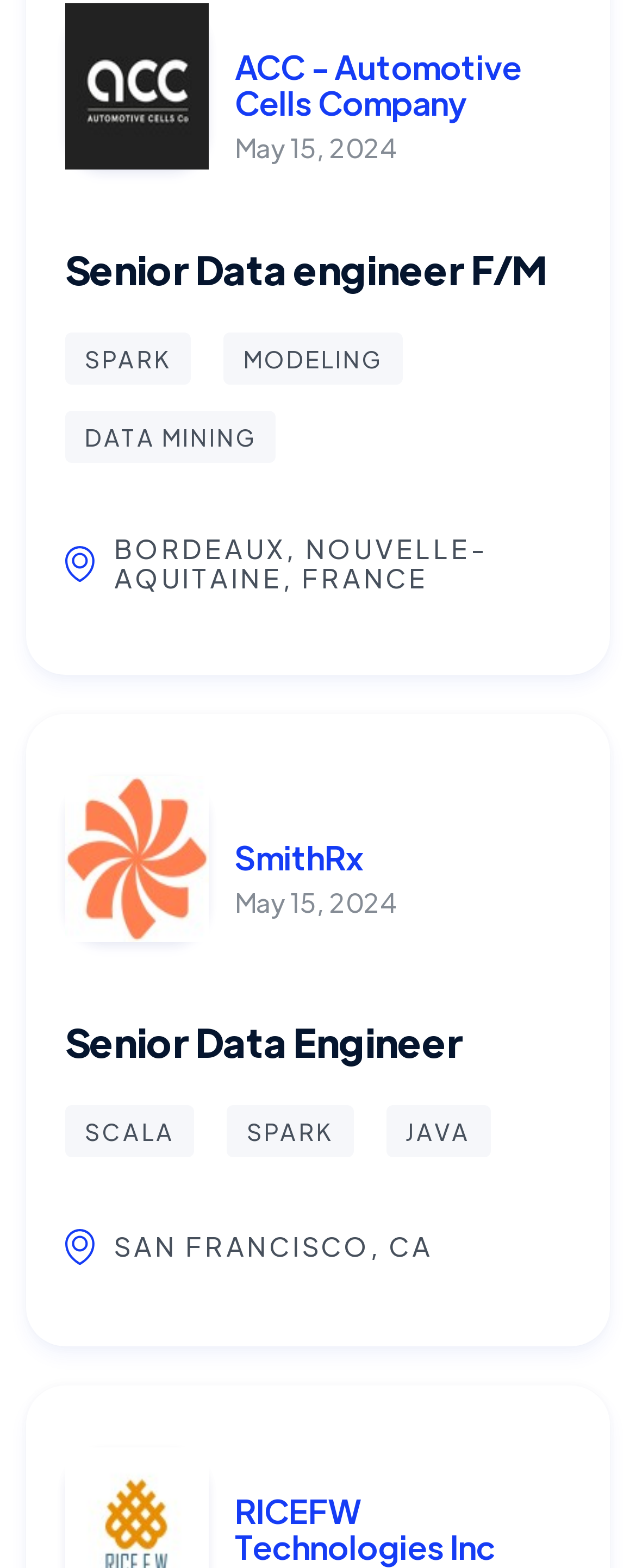Determine the coordinates of the bounding box for the clickable area needed to execute this instruction: "explore job location".

[0.179, 0.339, 0.765, 0.379]